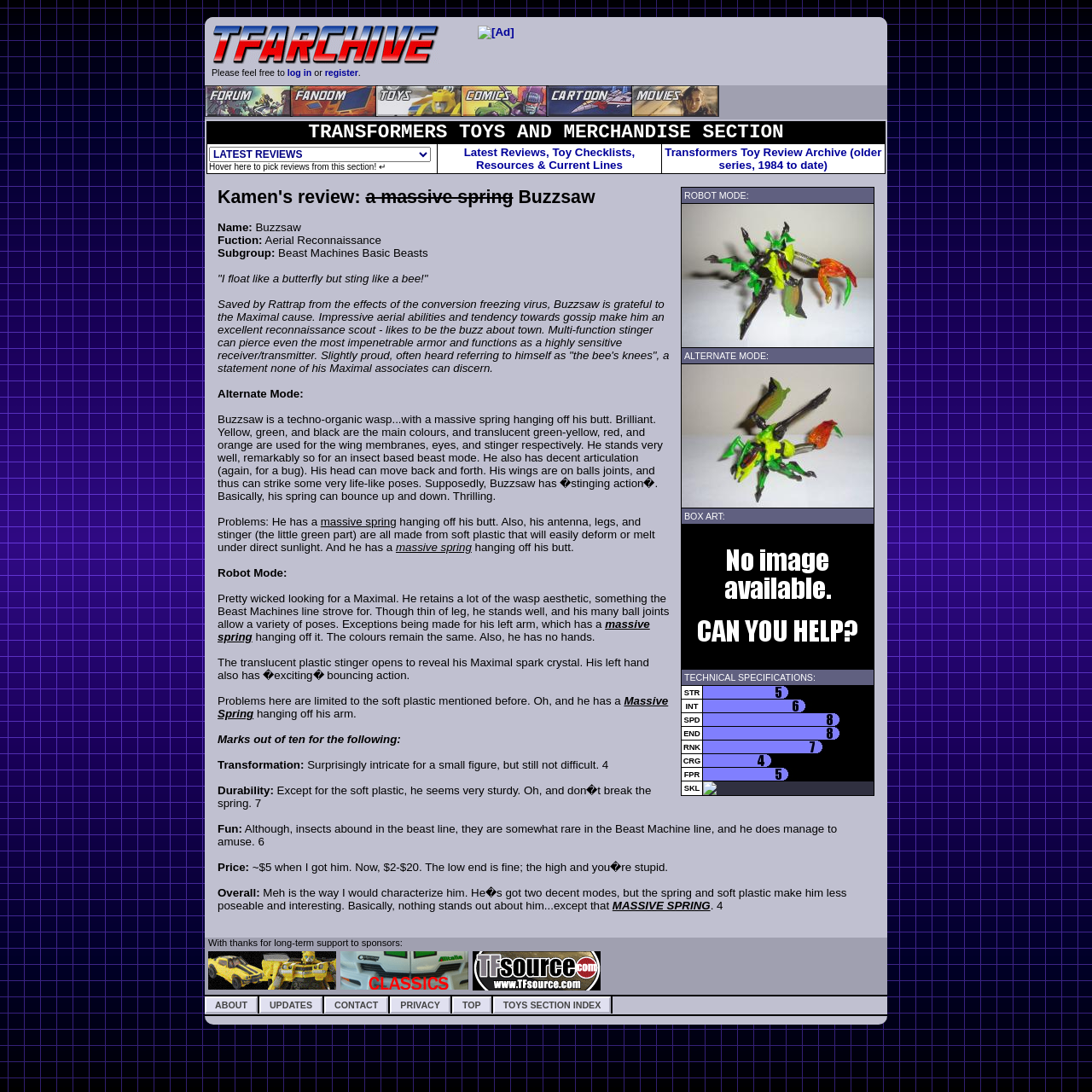What are the technical specifications of a Transformer?
Look at the image and respond with a one-word or short-phrase answer.

STR, INT, SPD, END, RNK, CRG, FPR